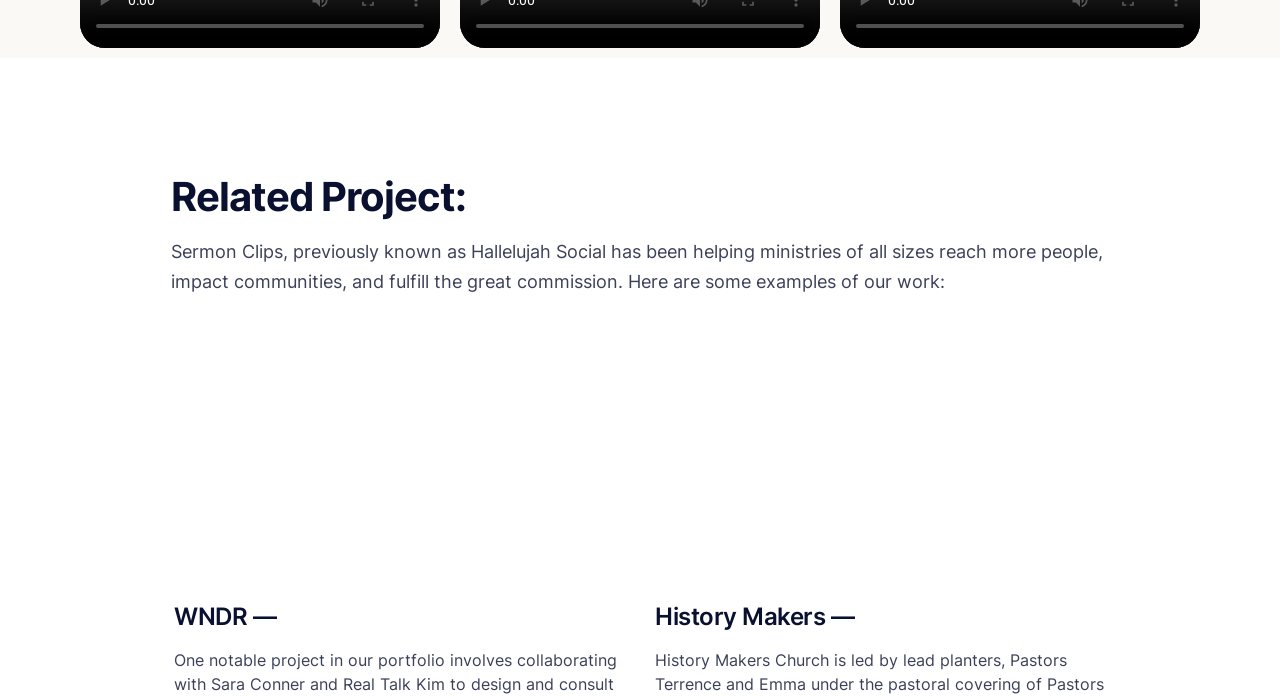How many links are provided as examples of work? Please answer the question using a single word or phrase based on the image.

2